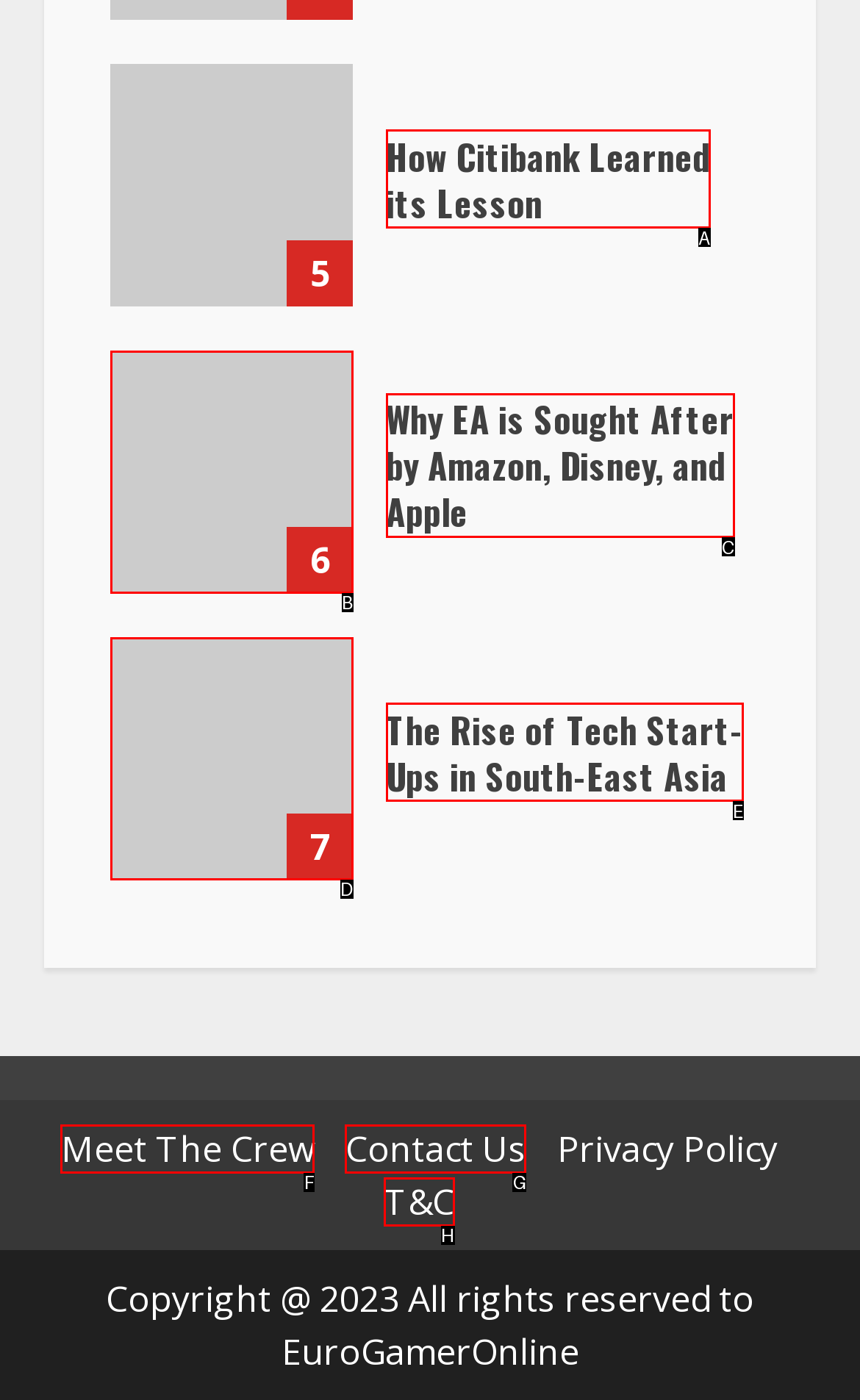Based on the given description: Transporter, determine which HTML element is the best match. Respond with the letter of the chosen option.

None